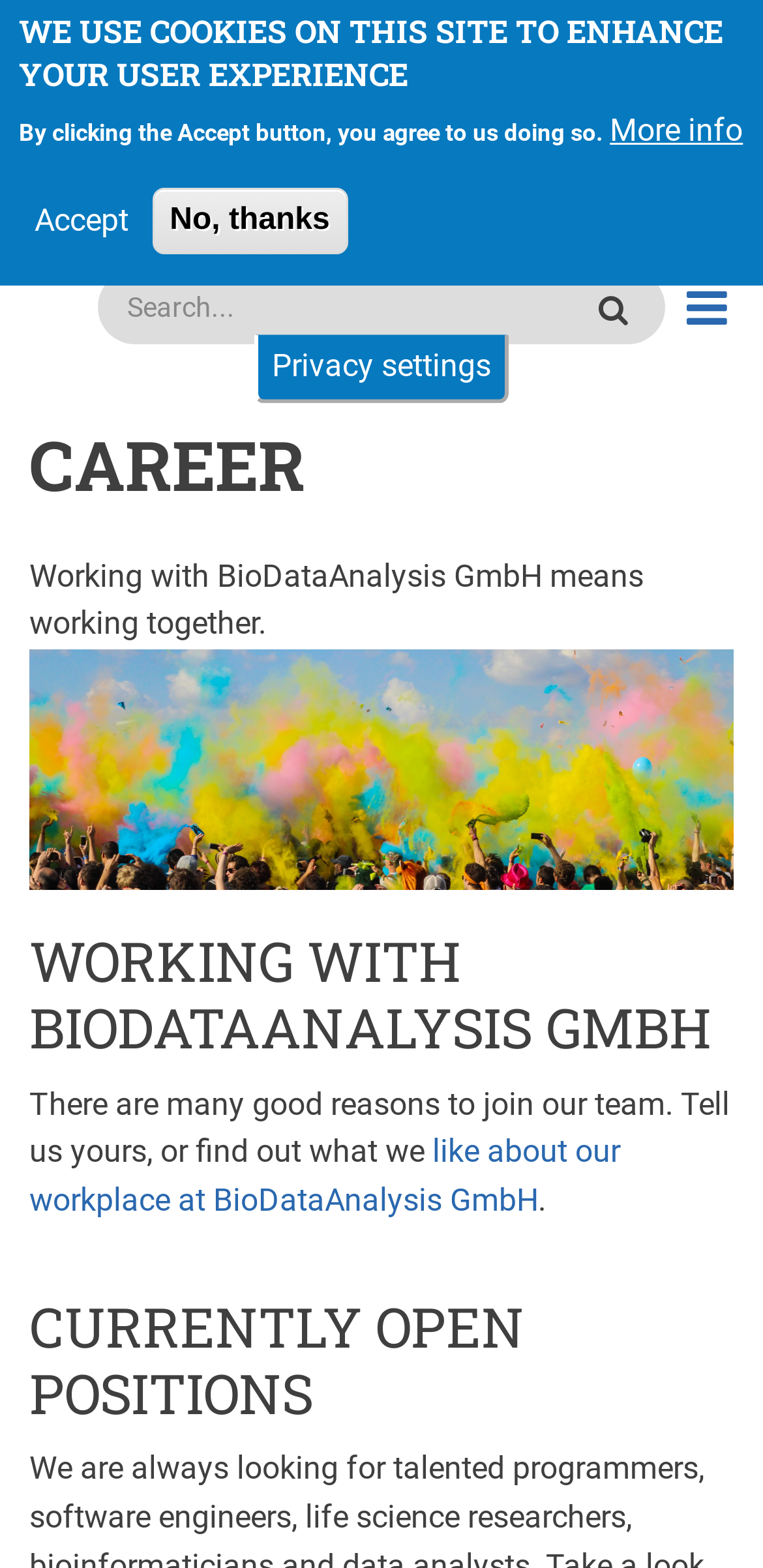Please identify the coordinates of the bounding box for the clickable region that will accomplish this instruction: "Search for something".

[0.128, 0.172, 0.872, 0.219]